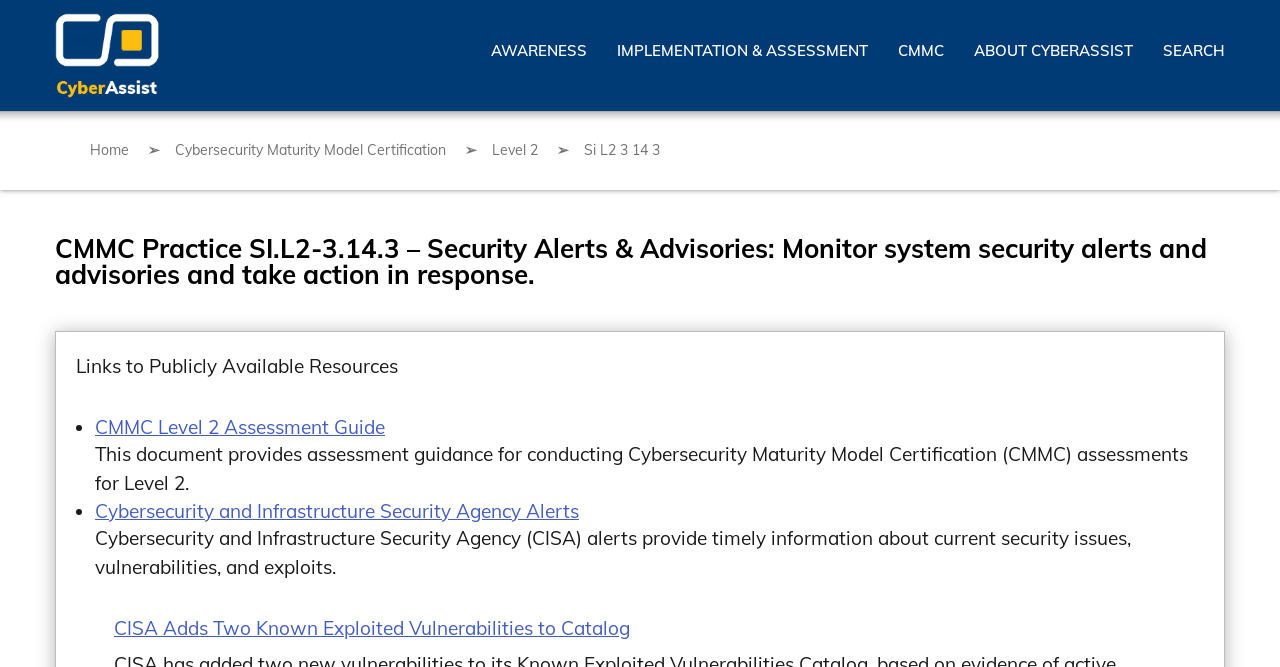Locate the bounding box coordinates of the area that needs to be clicked to fulfill the following instruction: "visit AWARENESS page". The coordinates should be in the format of four float numbers between 0 and 1, namely [left, top, right, bottom].

[0.384, 0.049, 0.459, 0.14]